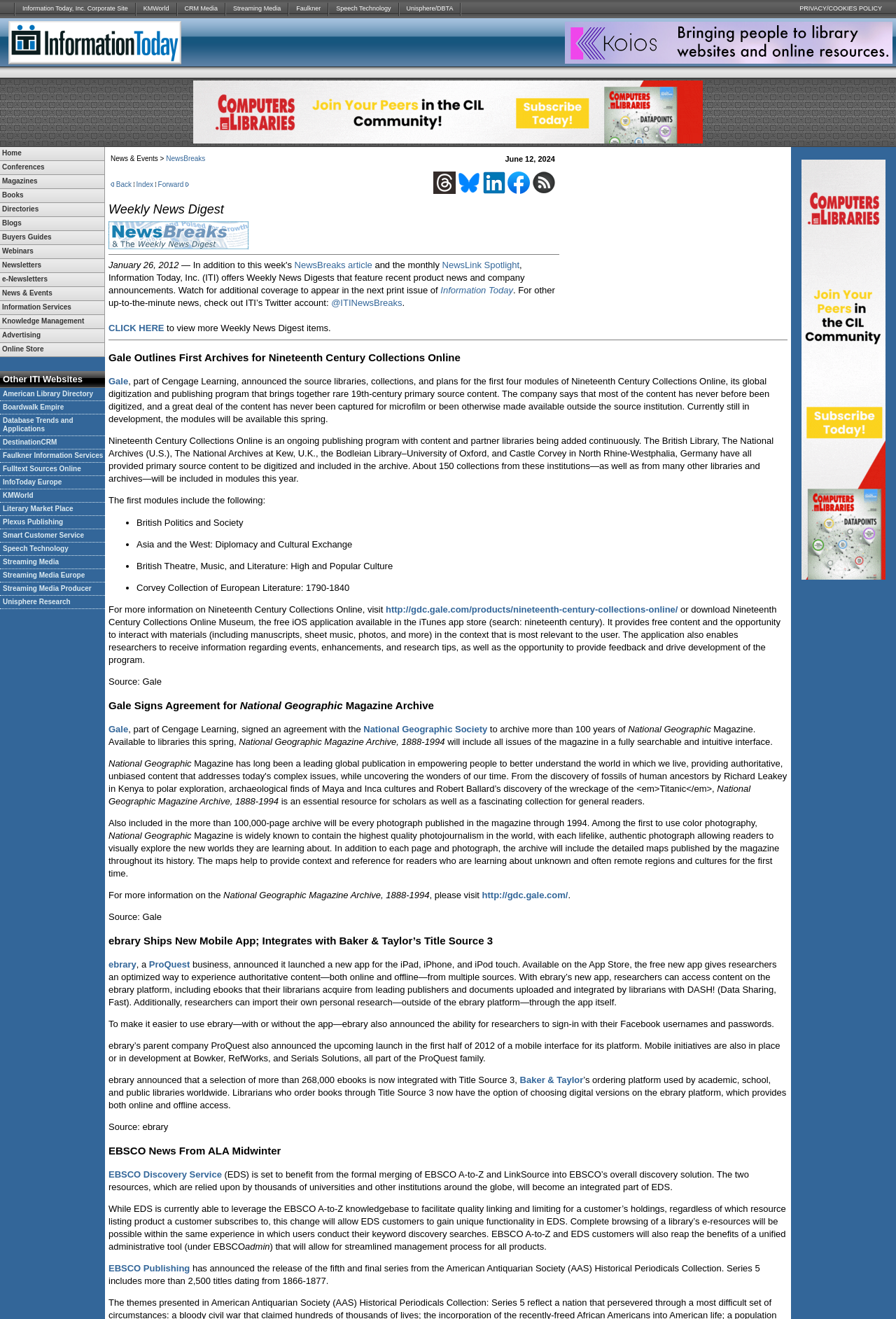Please find the bounding box for the following UI element description. Provide the coordinates in (top-left x, top-left y, bottom-right x, bottom-right y) format, with values between 0 and 1: Blogs

[0.0, 0.165, 0.116, 0.175]